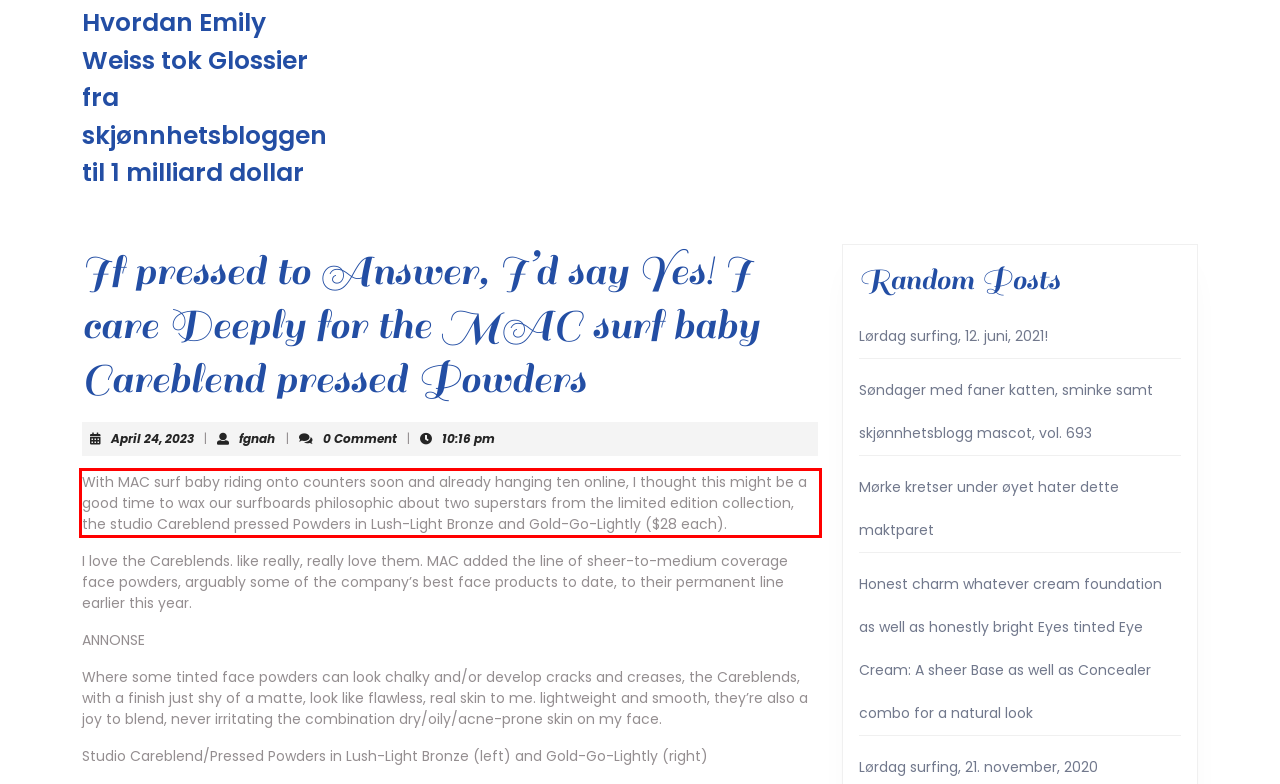Please take the screenshot of the webpage, find the red bounding box, and generate the text content that is within this red bounding box.

With MAC surf baby riding onto counters soon and already hanging ten online, I thought this might be a good time to wax our surfboards philosophic about two superstars from the limited edition collection, the studio Careblend pressed Powders in Lush-Light Bronze and Gold-Go-Lightly ($28 each).